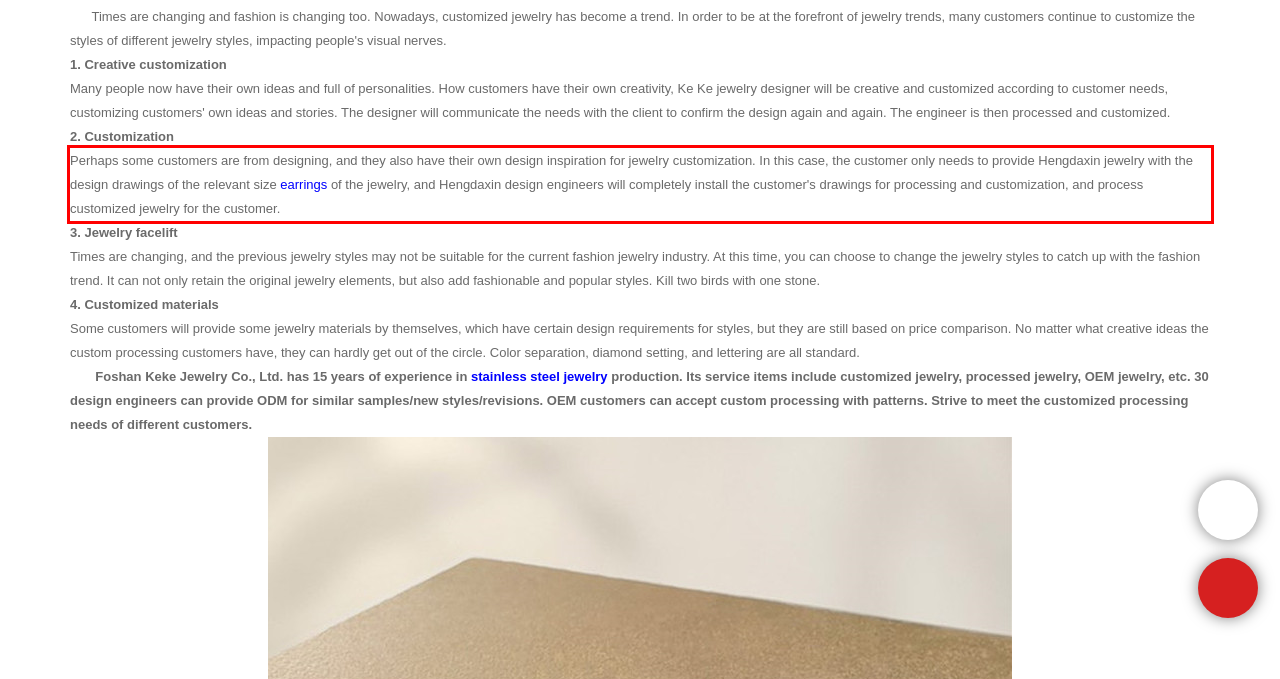Given a screenshot of a webpage, identify the red bounding box and perform OCR to recognize the text within that box.

Perhaps some customers are from designing, and they also have their own design inspiration for jewelry customization. In this case, the customer only needs to provide Hengdaxin jewelry with the design drawings of the relevant size earrings of the jewelry, and Hengdaxin design engineers will completely install the customer's drawings for processing and customization, and process customized jewelry for the customer.